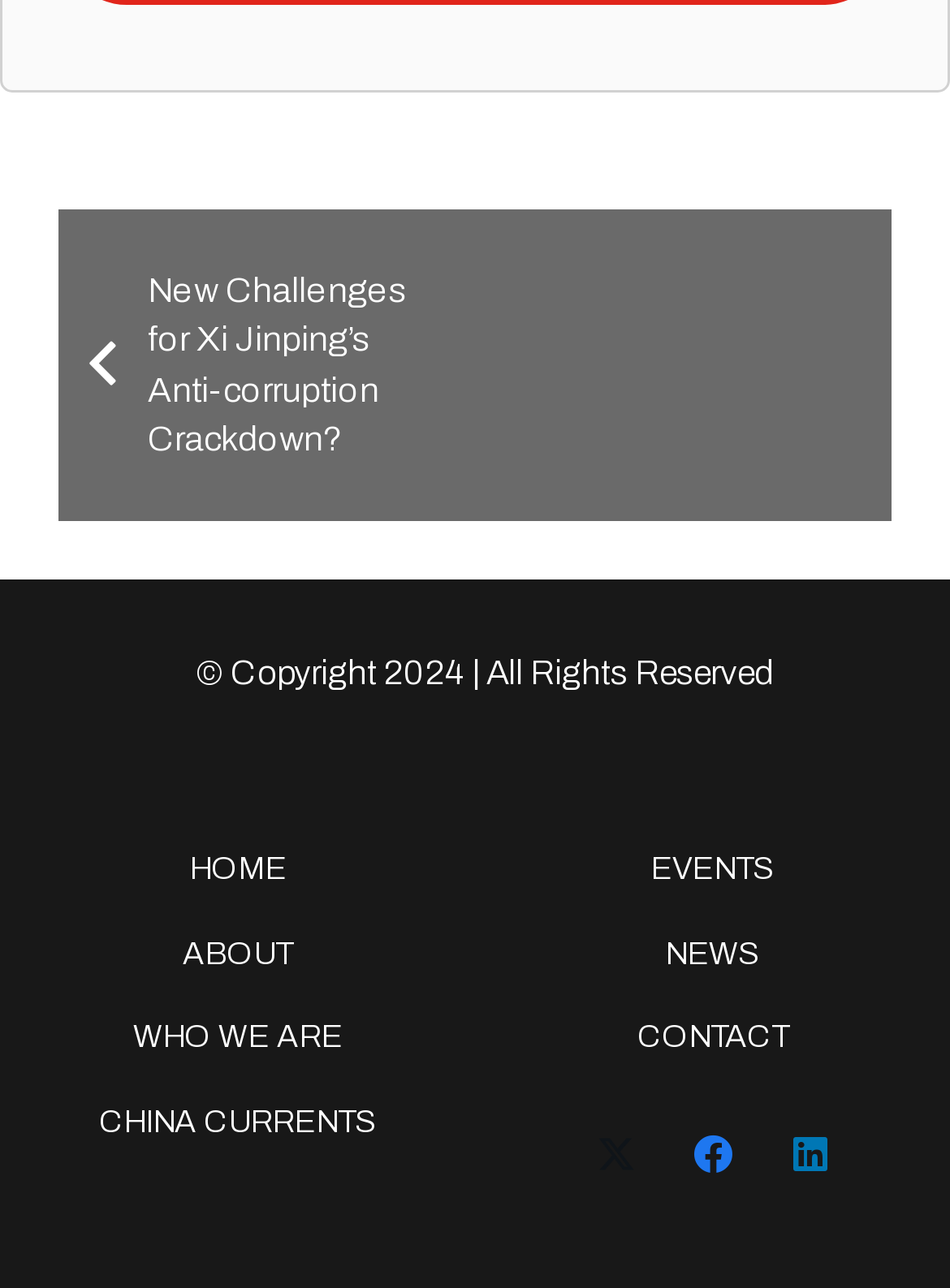How many main navigation links are available?
Provide a concise answer using a single word or phrase based on the image.

6